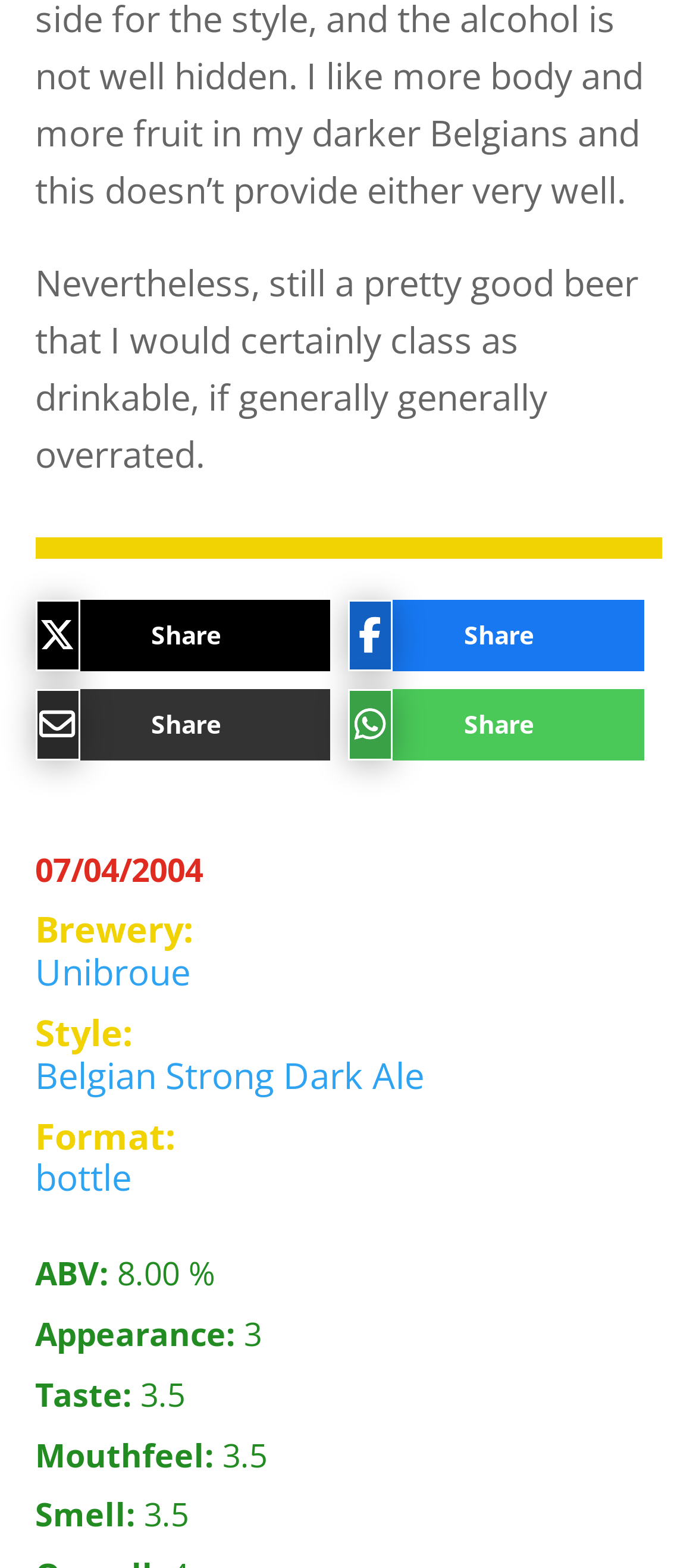Locate the bounding box coordinates of the area where you should click to accomplish the instruction: "Check the ABV percentage".

[0.168, 0.798, 0.309, 0.826]